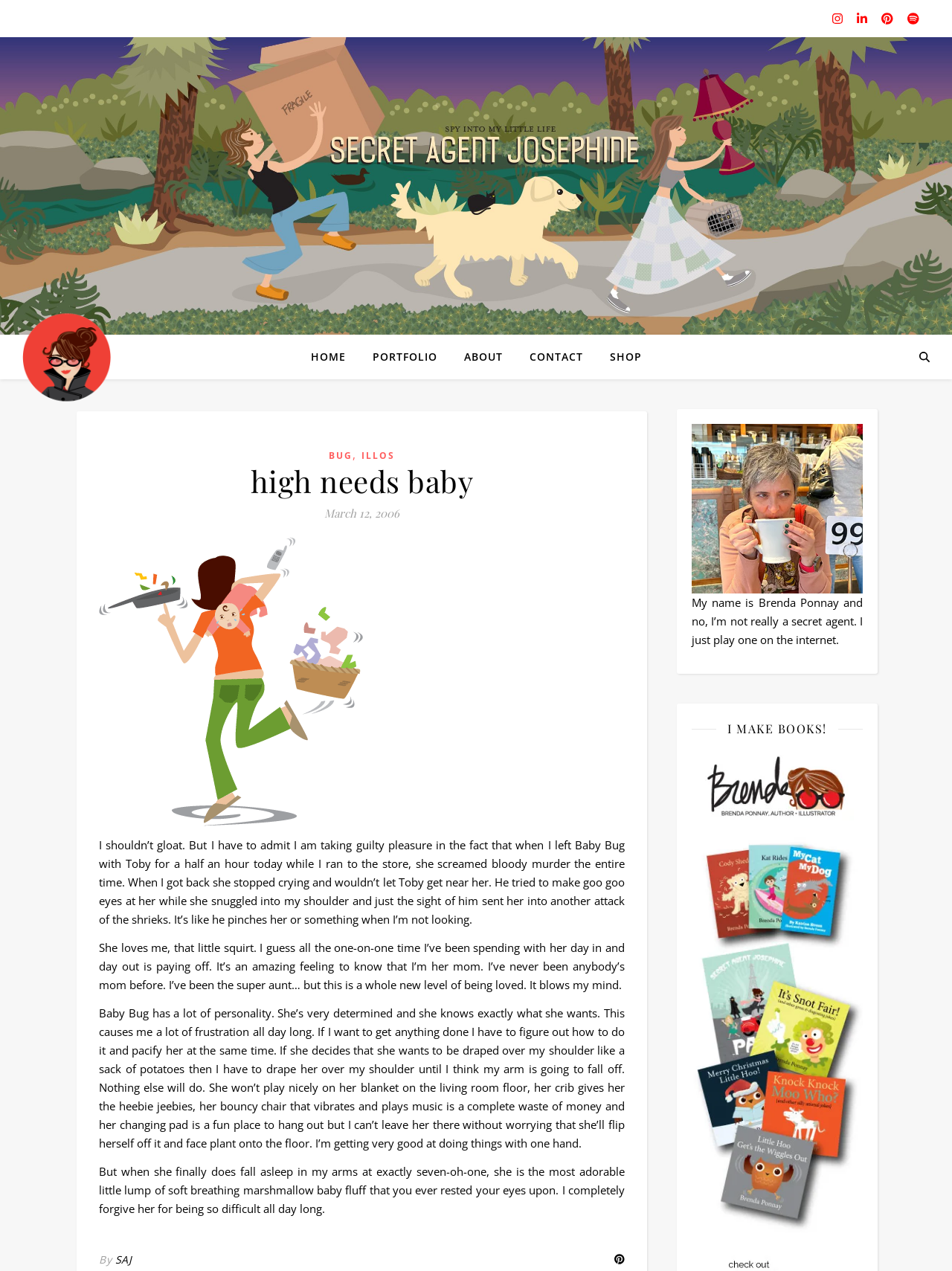Locate the bounding box coordinates of the area where you should click to accomplish the instruction: "Click on the link NUH".

None